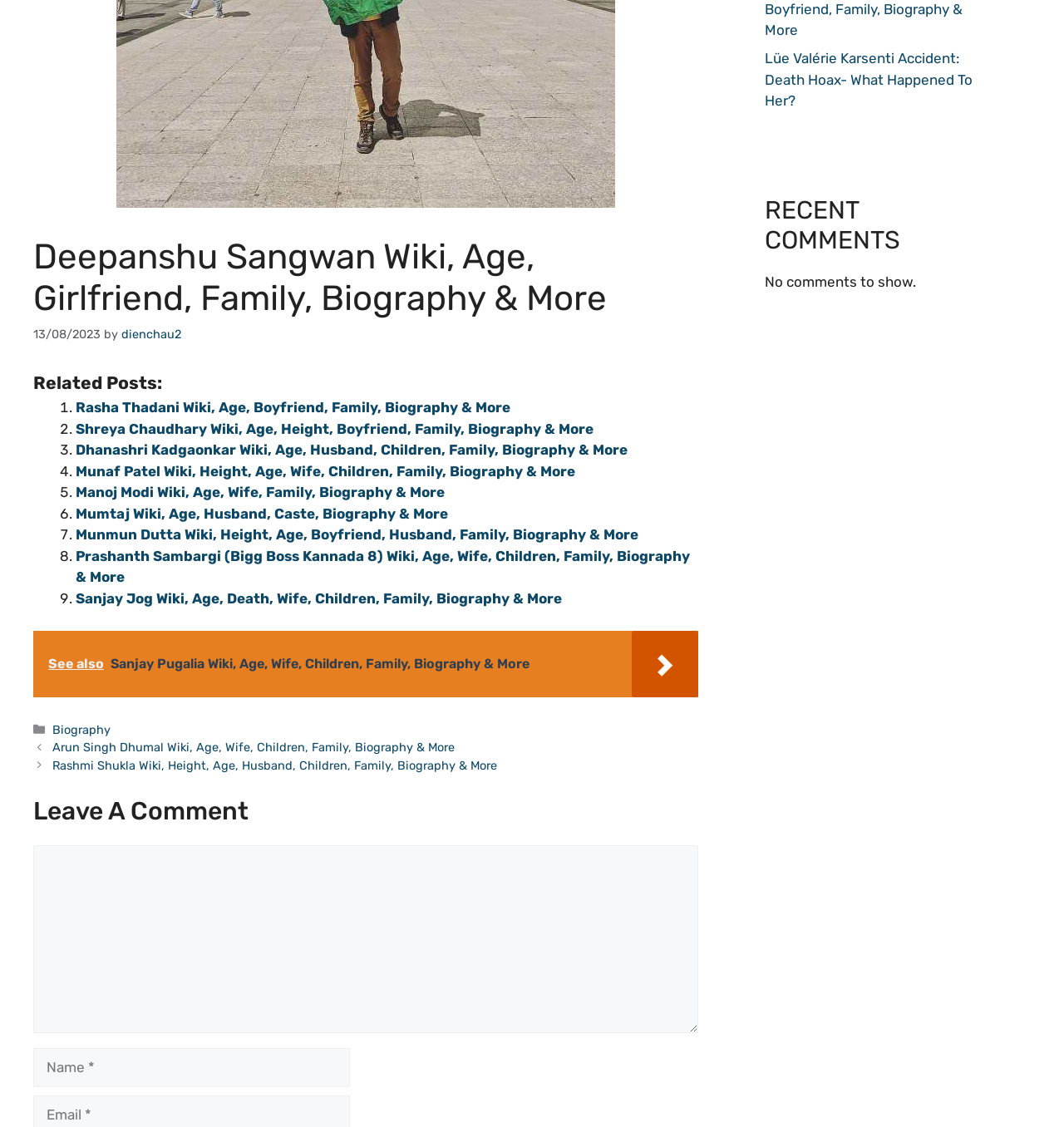Identify the bounding box coordinates for the UI element described as follows: "parent_node: Comment name="comment"". Ensure the coordinates are four float numbers between 0 and 1, formatted as [left, top, right, bottom].

[0.031, 0.75, 0.656, 0.917]